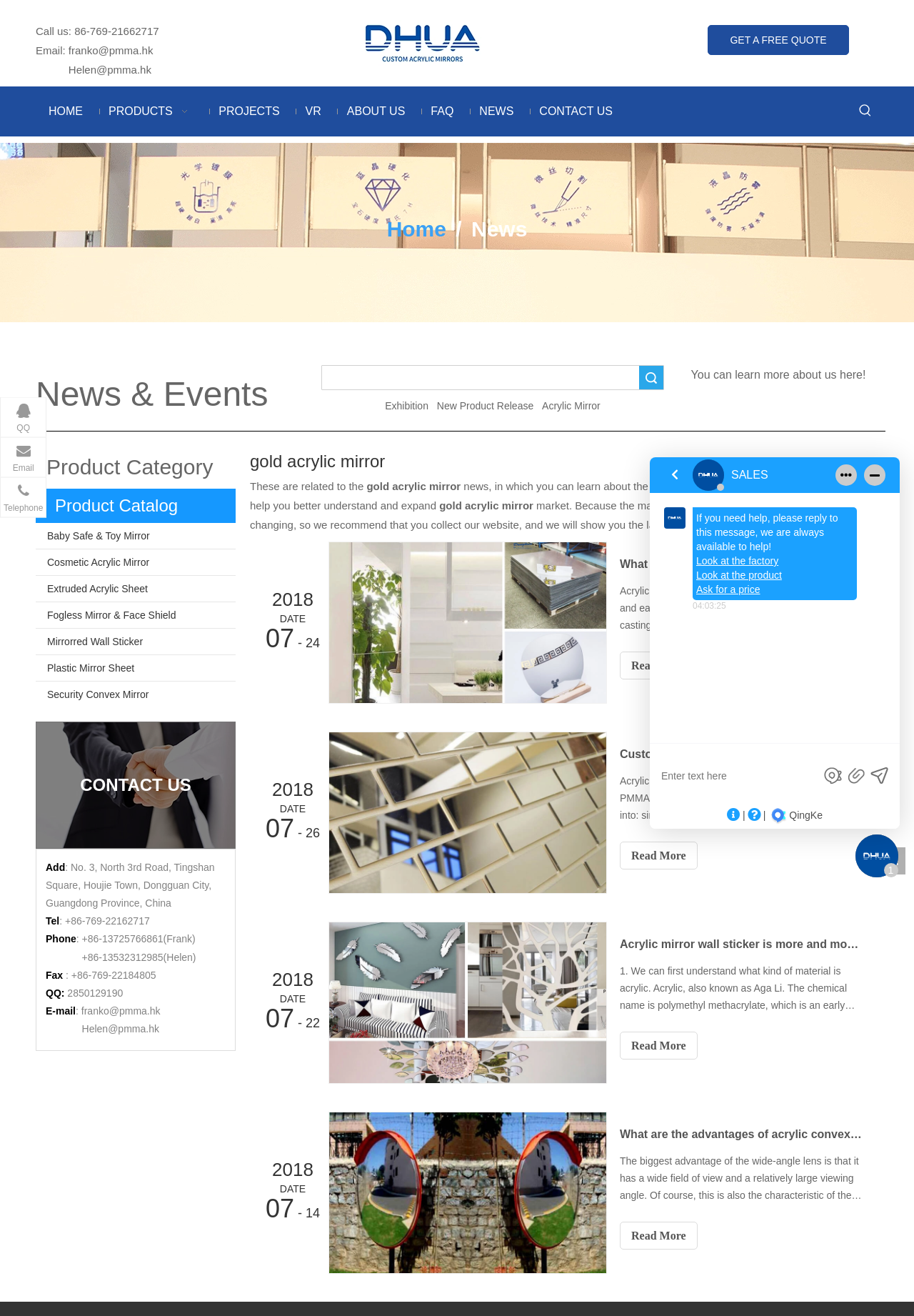Find the bounding box coordinates of the clickable area required to complete the following action: "Click the link to visit the website for fine mexican girls".

None